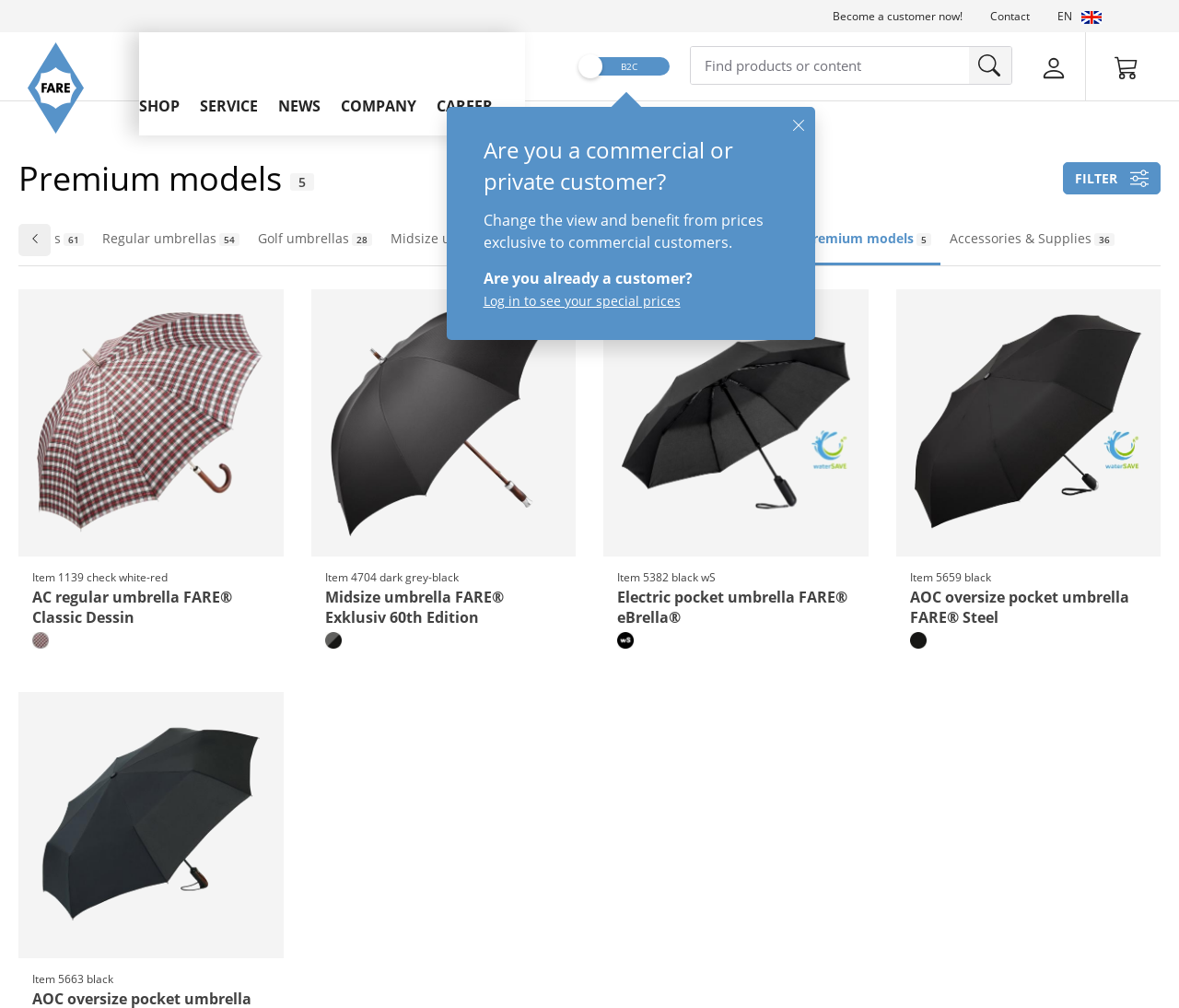What is the name of the first product?
Please provide a single word or phrase as the answer based on the screenshot.

1139 check white-red